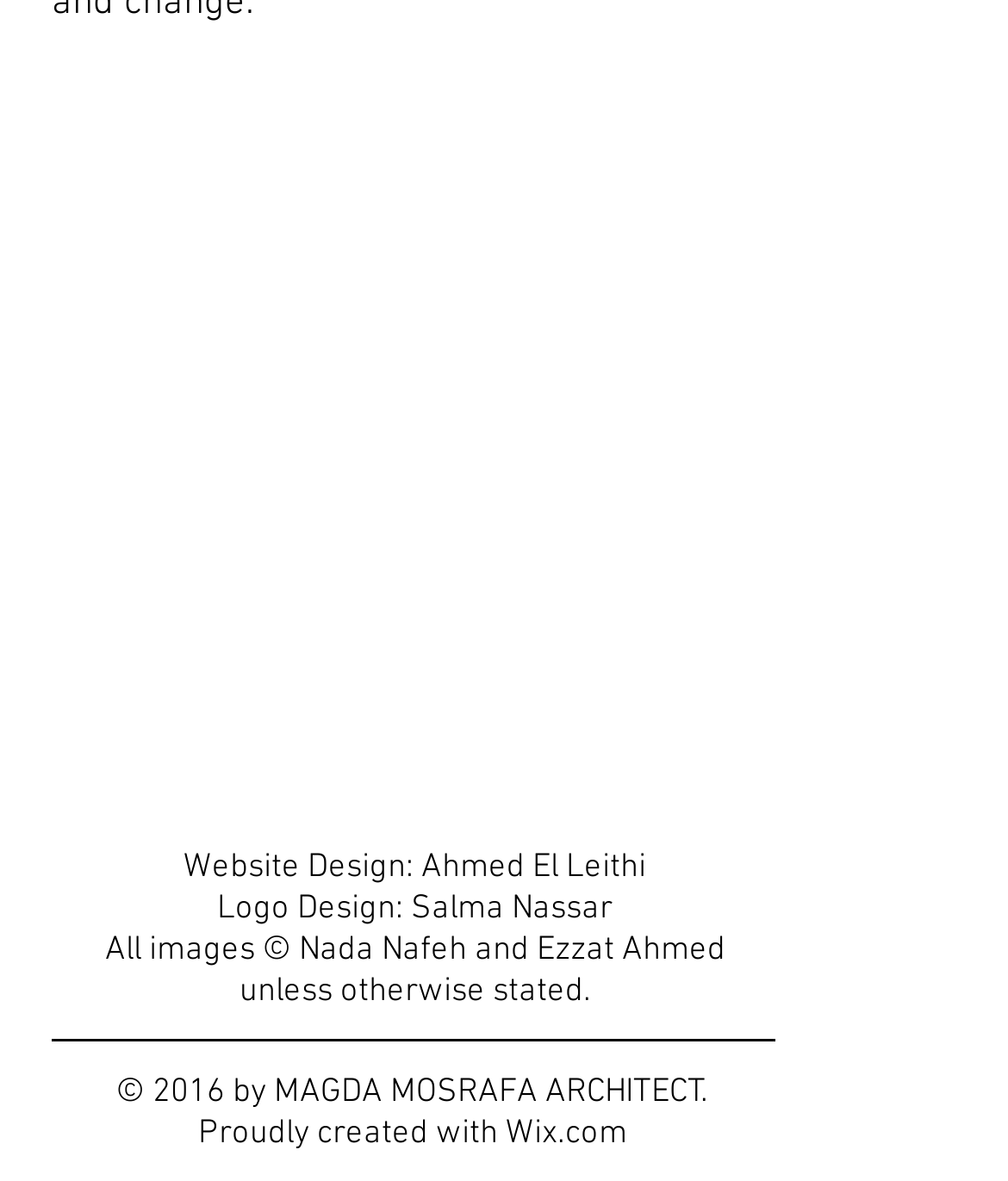What is the name of the architect?
Please give a detailed and elaborate answer to the question.

The answer can be found by looking at the text '© 2016 by MAGDA MOSRAFA ARCHITECT' at the bottom of the webpage.